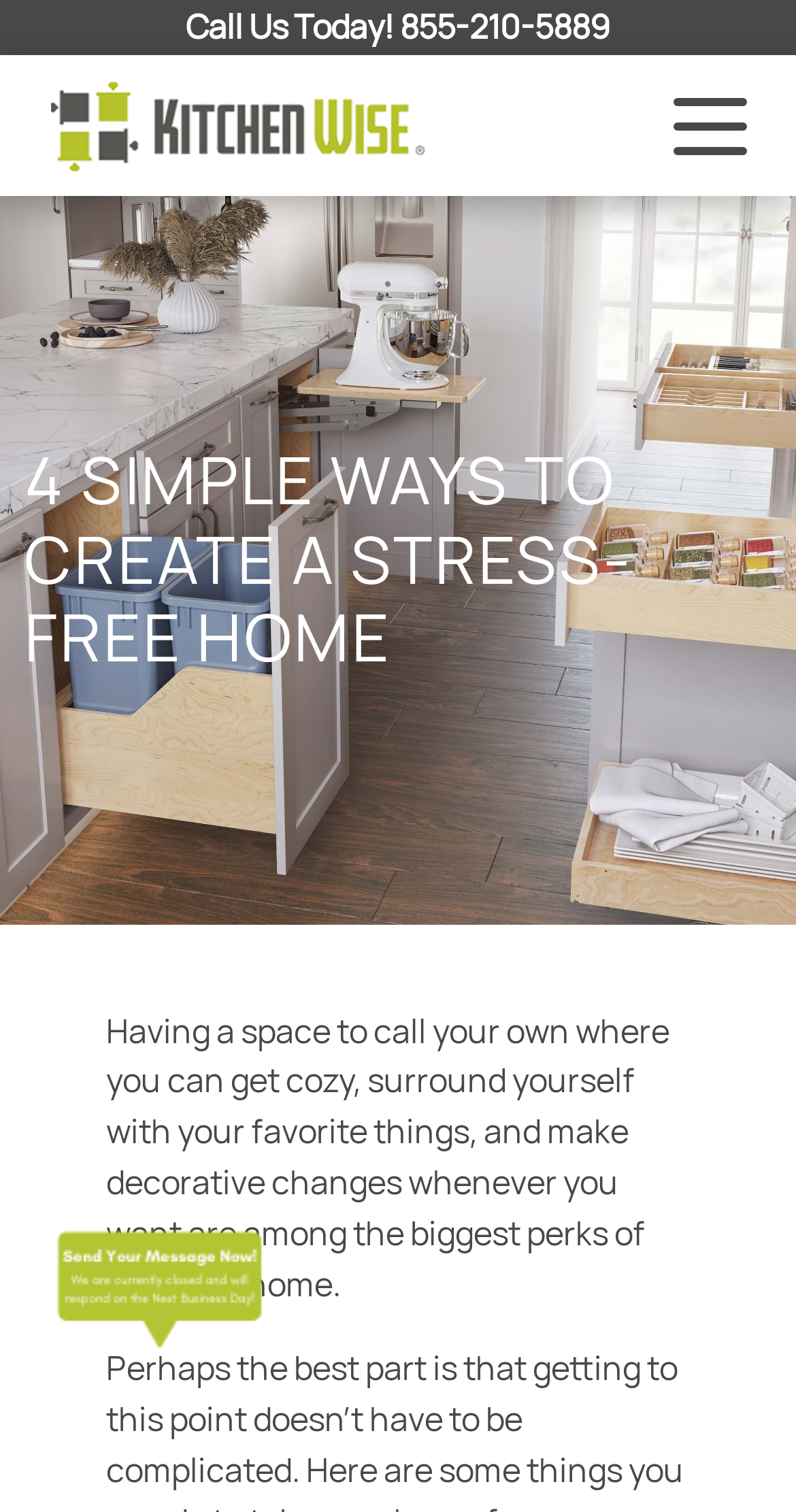Point out the bounding box coordinates of the section to click in order to follow this instruction: "Click on the link to learn more about creating a stress-free home".

[0.133, 0.666, 0.841, 0.864]